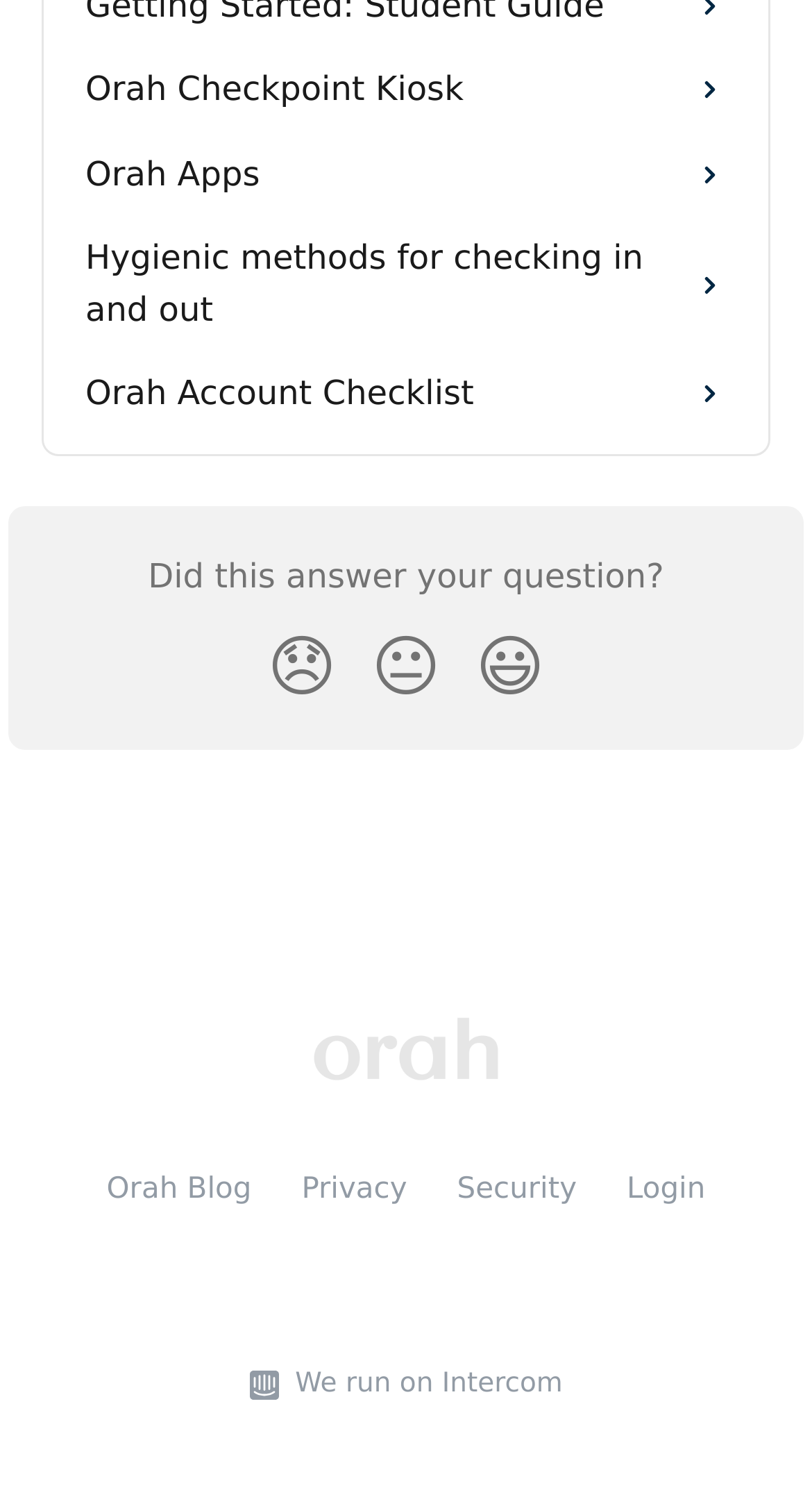Could you locate the bounding box coordinates for the section that should be clicked to accomplish this task: "Click on Orah Checkpoint Kiosk".

[0.074, 0.032, 0.926, 0.088]